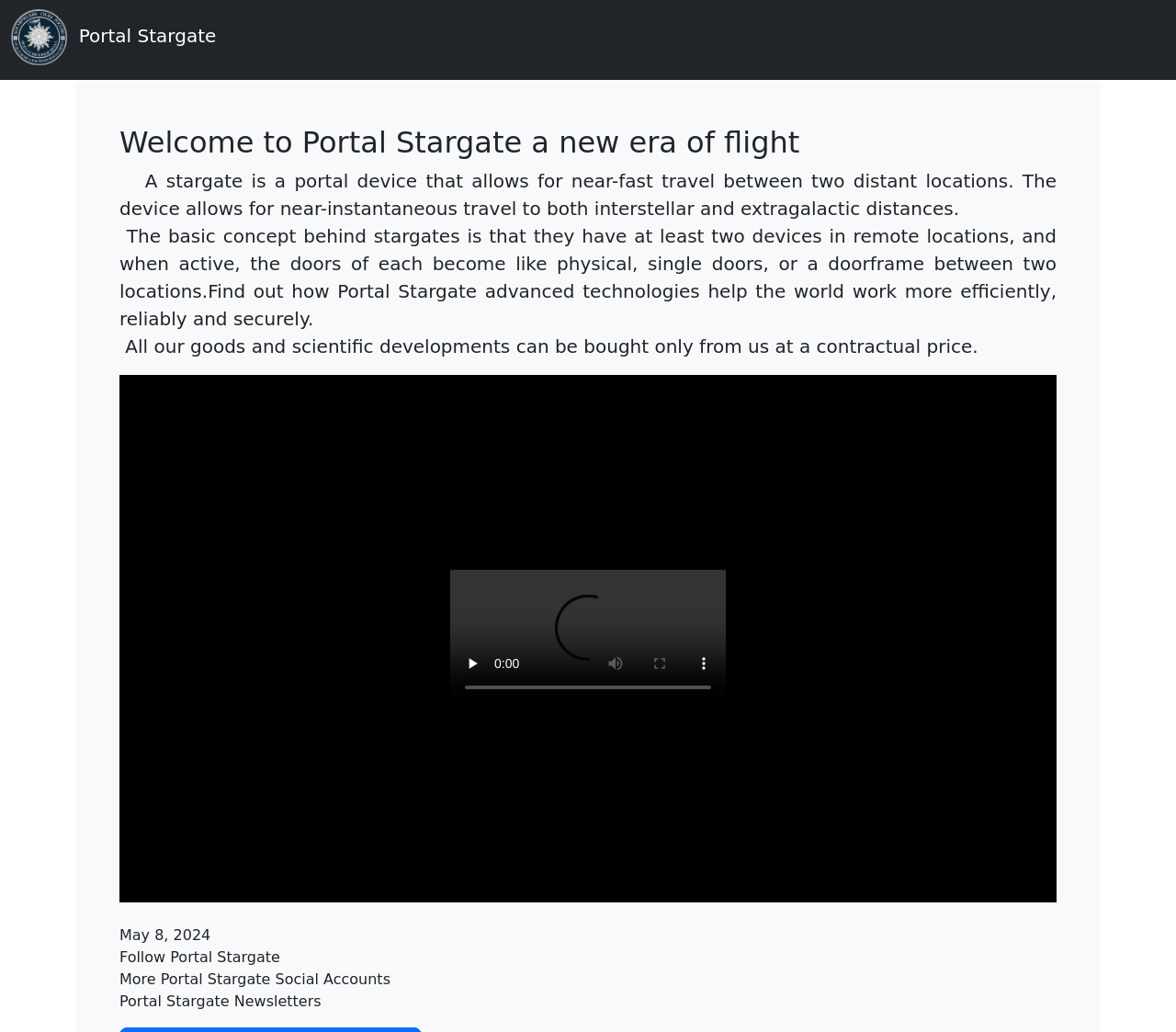Explain the contents of the webpage comprehensively.

The webpage is a portal for Portal Stargate, a company that develops and produces advanced technologies related to interstellar and extragalactic travel. At the top-left corner, there is a heading that reads "Портал Звездные Врата Portal Stargate" with a linked image of the company's logo. Below this heading, there is a larger heading that welcomes users to Portal Stargate, introducing it as a new era of flight.

To the right of the welcome heading, there are three blocks of text that provide an overview of stargates, explaining how they work and their benefits. The first block describes stargates as portal devices that enable near-instant travel between distant locations. The second block elaborates on the concept, stating that stargates have at least two devices in remote locations that become like physical doors when active. The third block mentions that all goods and scientific developments can be purchased from the company at a contractual price.

Below these text blocks, there is an iframe that takes up most of the page's width, likely displaying some interactive content or a video. At the bottom-left corner, there is a date "May 8, 2024" and a series of links to follow Portal Stargate on social media, subscribe to their newsletters, and access more social accounts. Overall, the webpage appears to be an introduction to Portal Stargate and its technologies, with a focus on educating users about stargates and promoting the company's products and services.